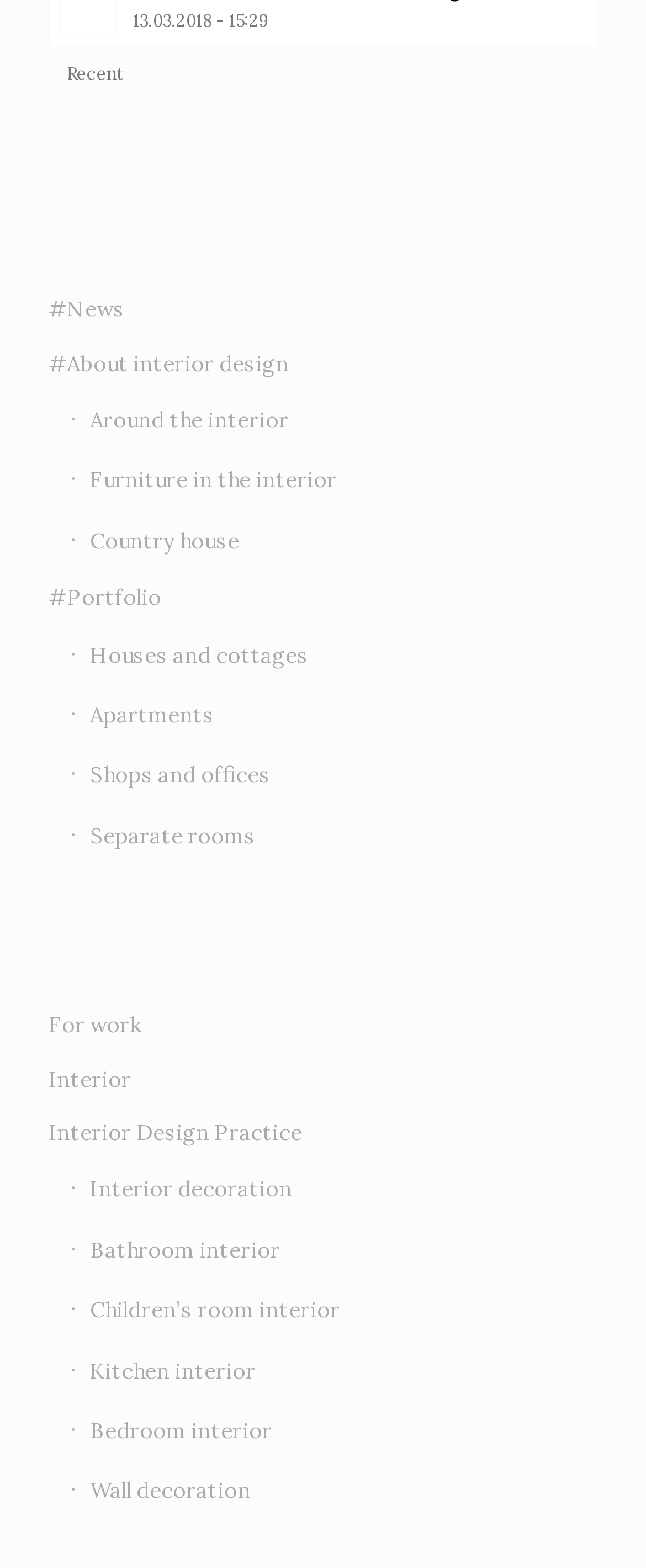Determine the bounding box for the HTML element described here: "Houses and cottages". The coordinates should be given as [left, top, right, bottom] with each number being a float between 0 and 1.

[0.108, 0.399, 0.925, 0.437]